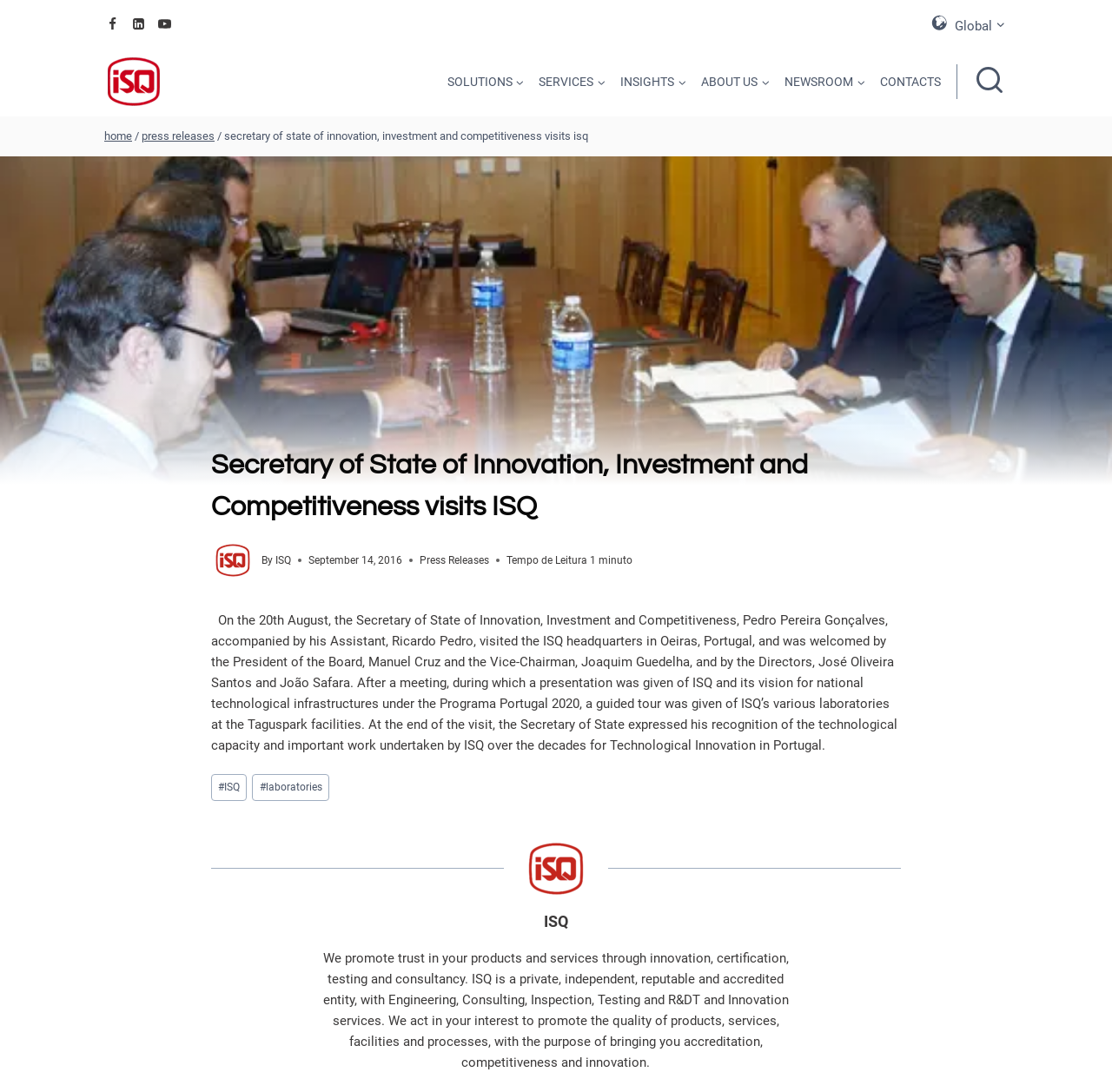Locate the bounding box coordinates of the clickable area to execute the instruction: "Read press releases". Provide the coordinates as four float numbers between 0 and 1, represented as [left, top, right, bottom].

[0.127, 0.118, 0.193, 0.13]